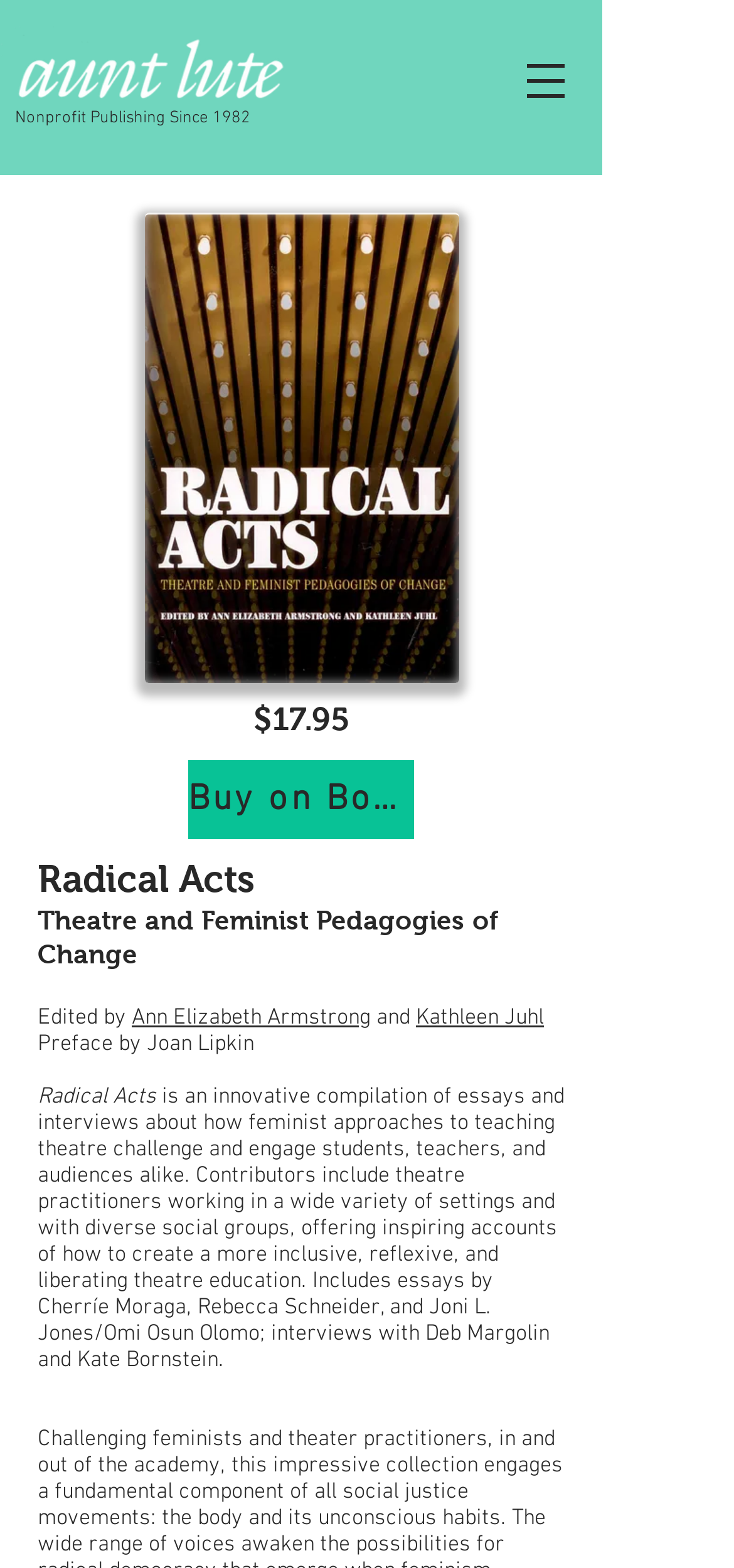Identify and provide the bounding box for the element described by: "Kathleen Juhl".

[0.567, 0.641, 0.741, 0.658]